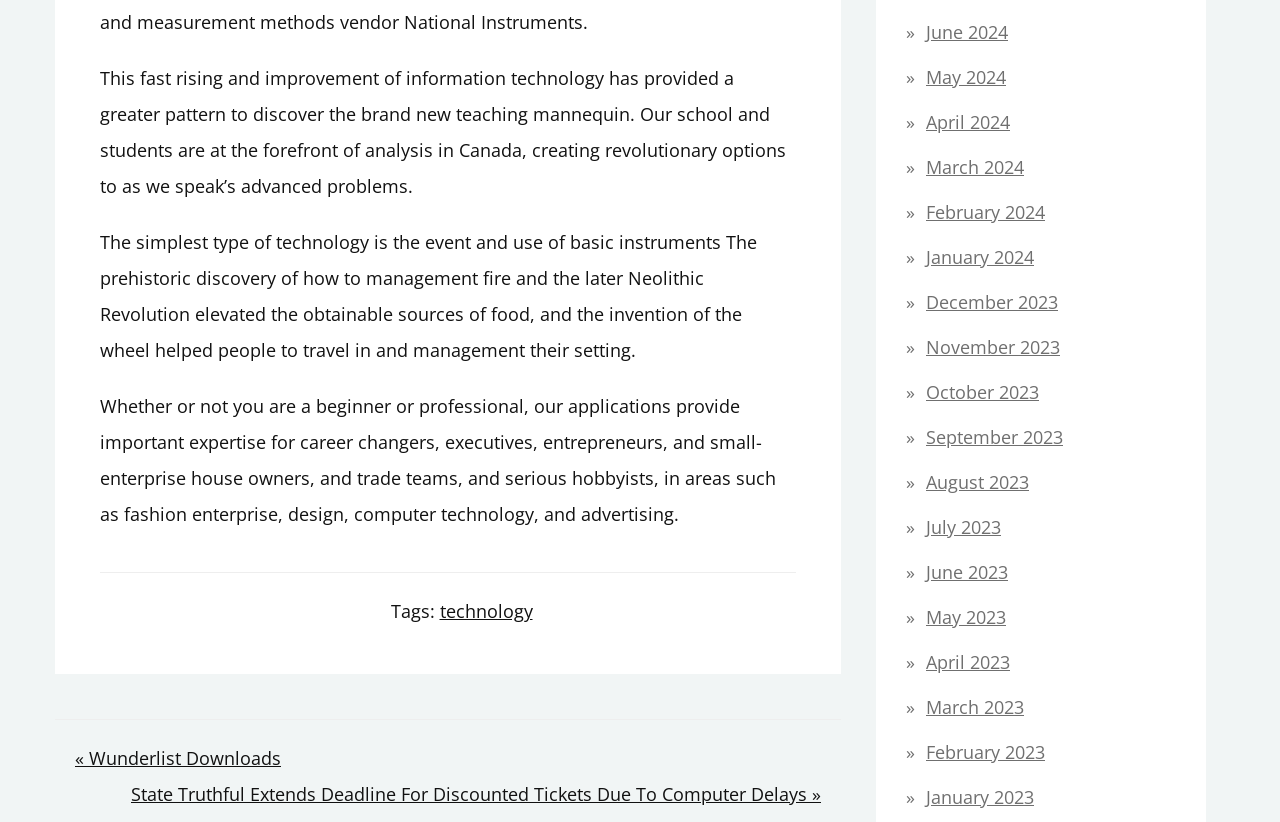Identify the bounding box coordinates of the clickable section necessary to follow the following instruction: "Click on the 'technology' tag". The coordinates should be presented as four float numbers from 0 to 1, i.e., [left, top, right, bottom].

[0.343, 0.729, 0.416, 0.758]